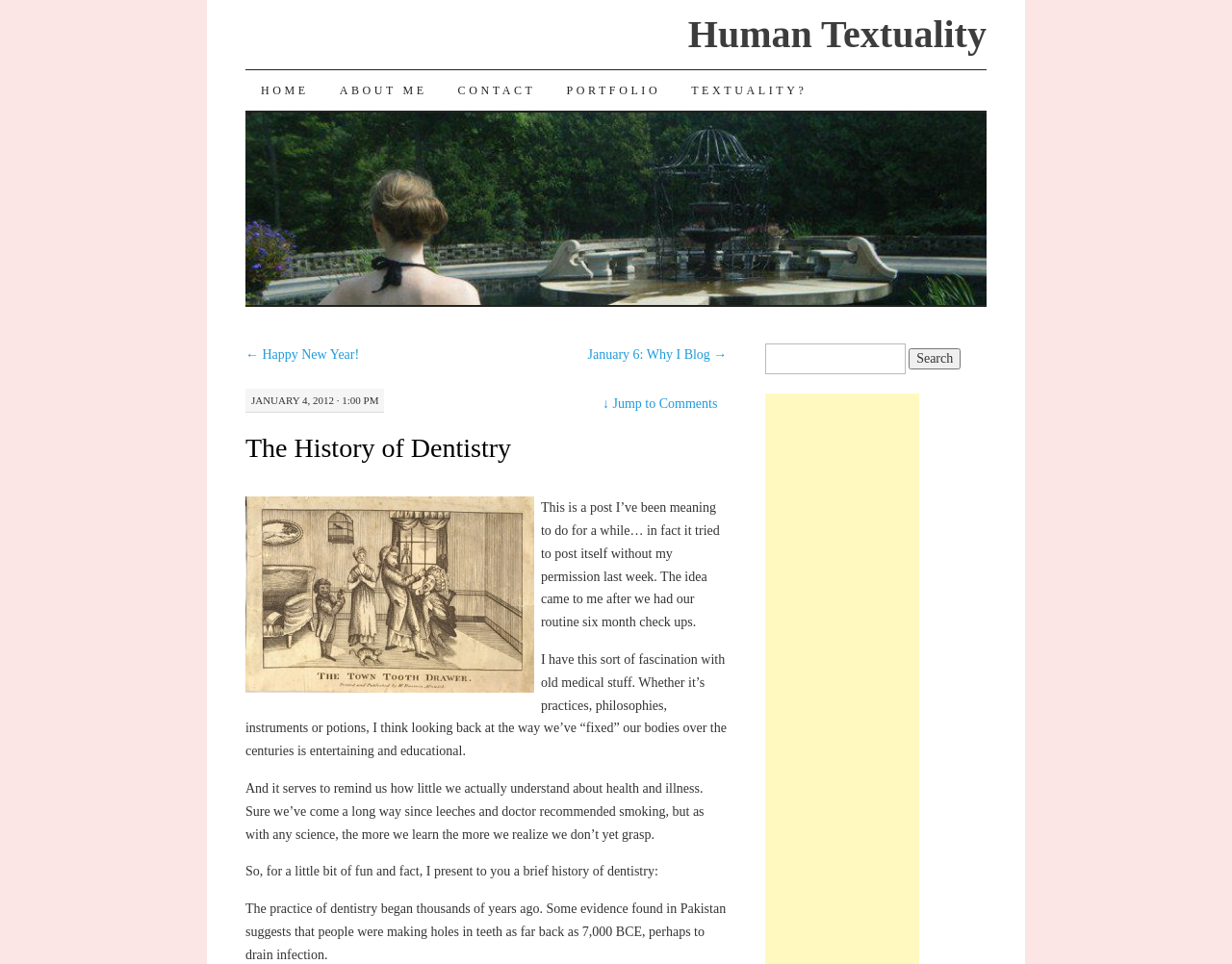Using the provided element description, identify the bounding box coordinates as (top-left x, top-left y, bottom-right x, bottom-right y). Ensure all values are between 0 and 1. Description: parent_node: Search for: name="s"

[0.621, 0.356, 0.735, 0.388]